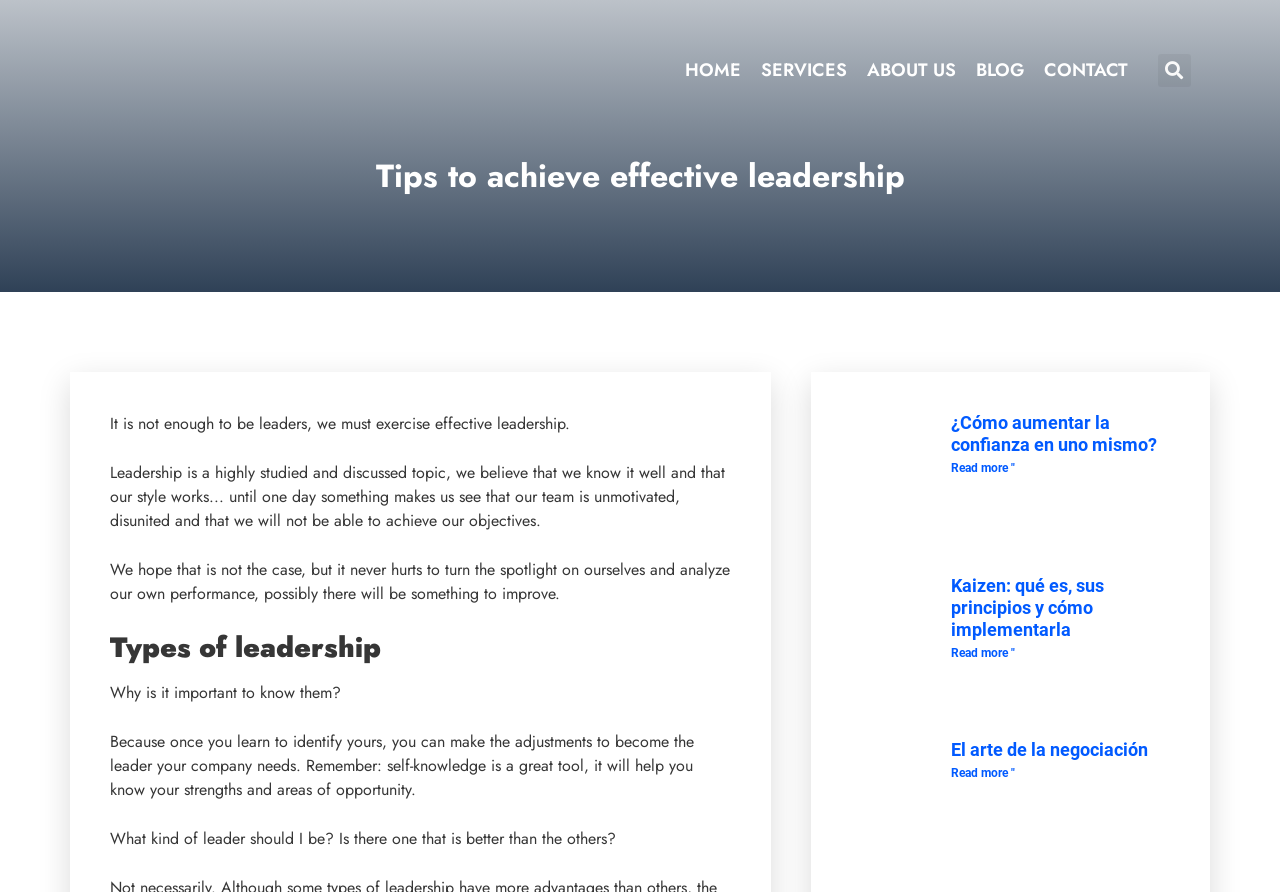Show the bounding box coordinates for the element that needs to be clicked to execute the following instruction: "Read more about El arte de la negociación". Provide the coordinates in the form of four float numbers between 0 and 1, i.e., [left, top, right, bottom].

[0.743, 0.859, 0.793, 0.875]